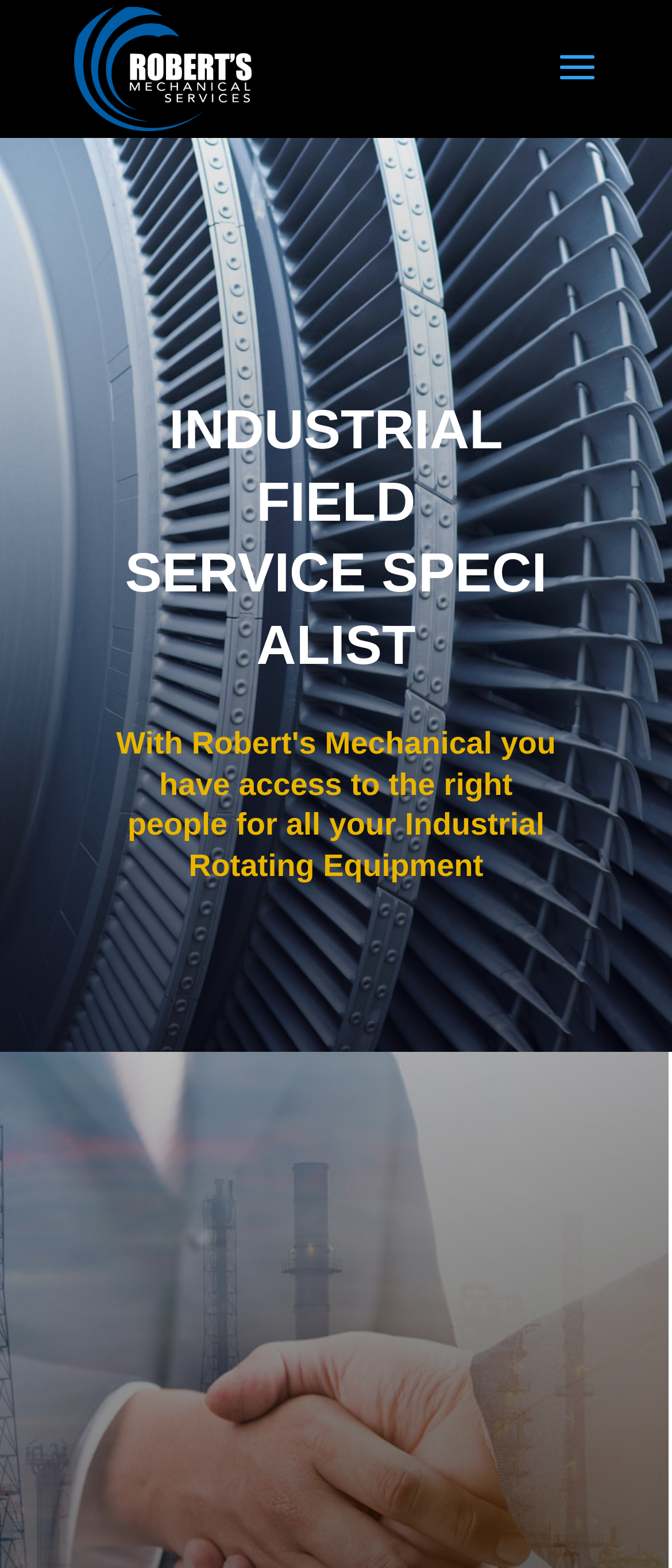Given the description of a UI element: "alt="Robert's Mechanical Services Ltd"", identify the bounding box coordinates of the matching element in the webpage screenshot.

[0.111, 0.034, 0.374, 0.053]